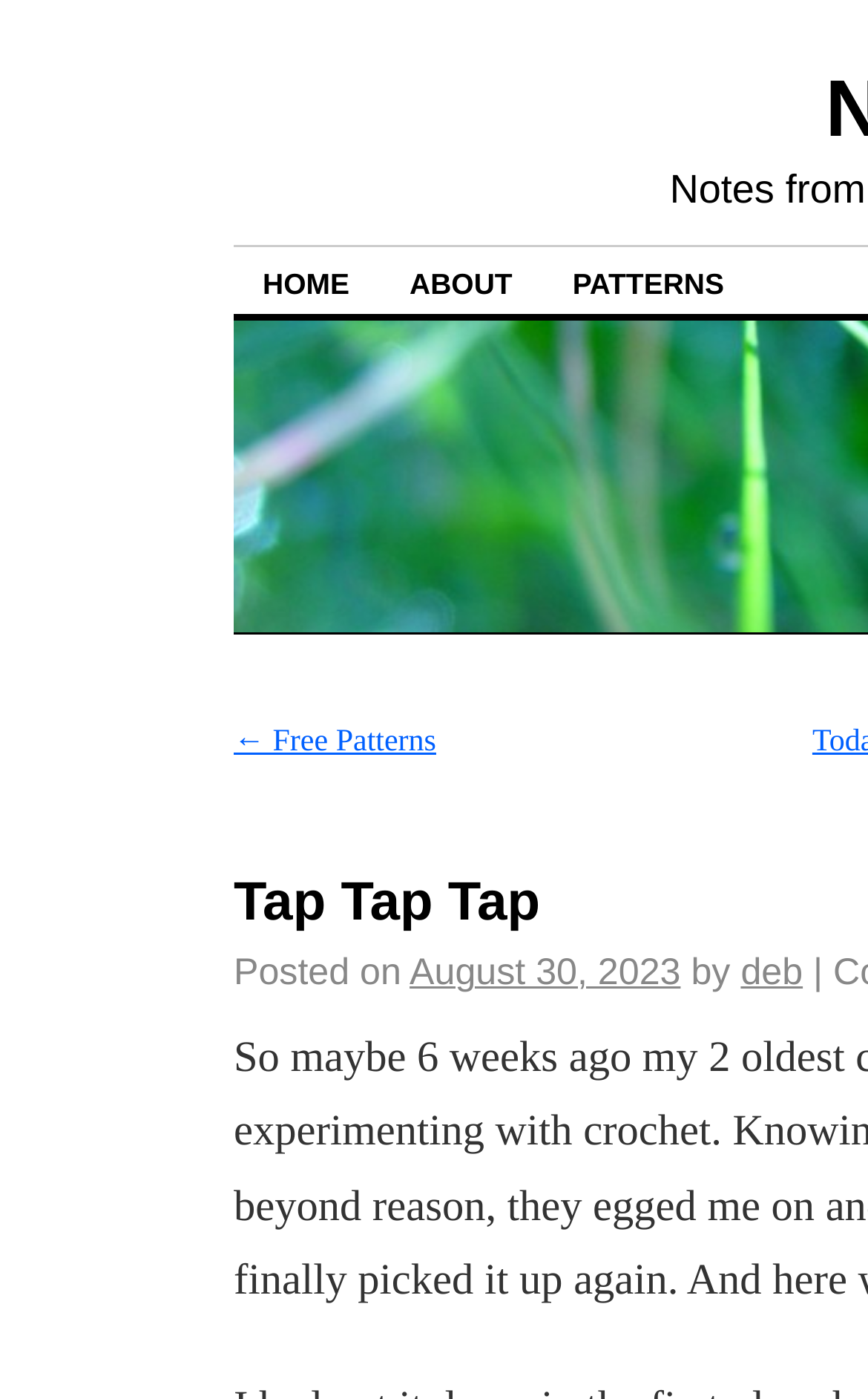Who is the author of the post?
From the screenshot, supply a one-word or short-phrase answer.

deb